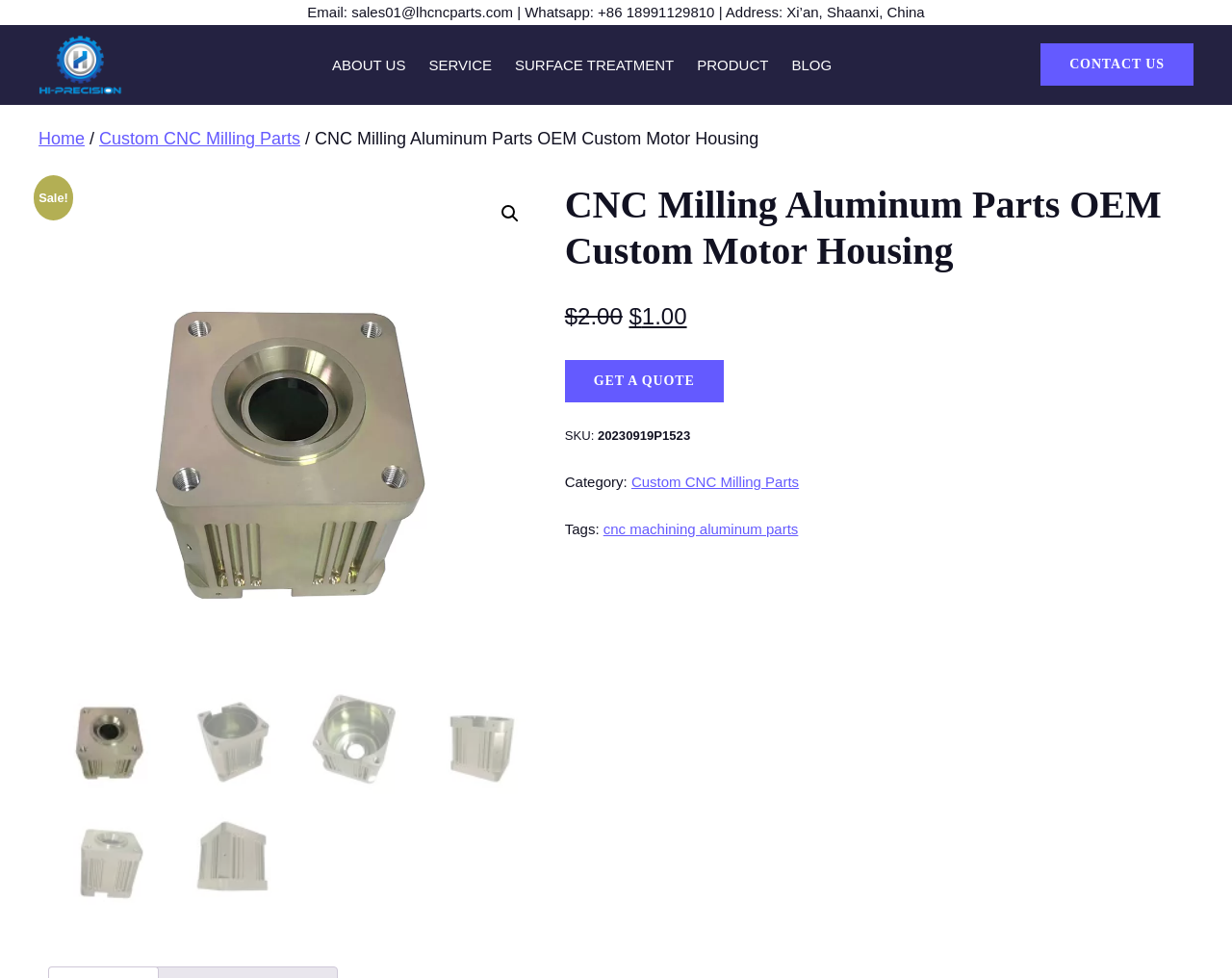Provide the bounding box coordinates, formatted as (top-left x, top-left y, bottom-right x, bottom-right y), with all values being floating point numbers between 0 and 1. Identify the bounding box of the UI element that matches the description: Custom CNC Milling Parts

[0.512, 0.484, 0.649, 0.501]